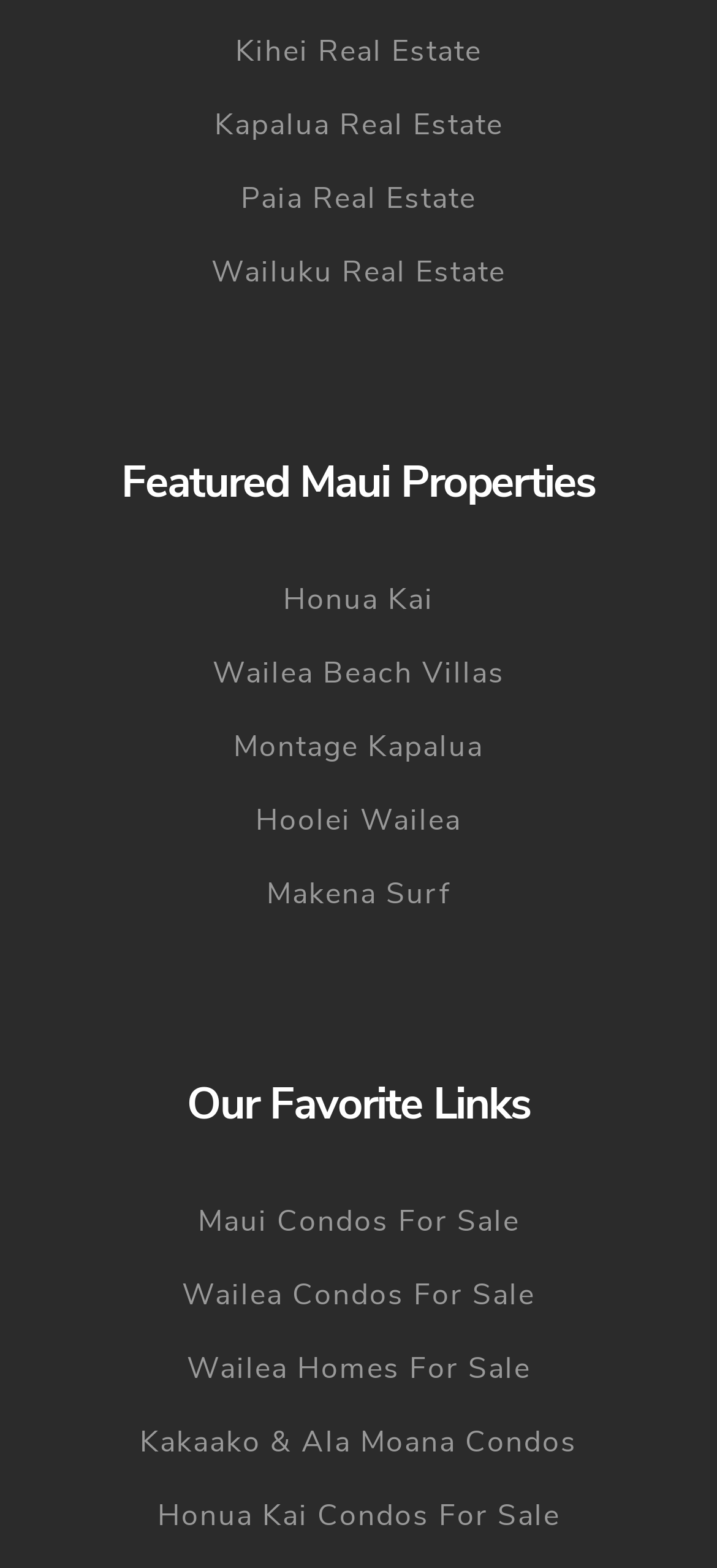Bounding box coordinates should be in the format (top-left x, top-left y, bottom-right x, bottom-right y) and all values should be floating point numbers between 0 and 1. Determine the bounding box coordinate for the UI element described as: Flowers

None